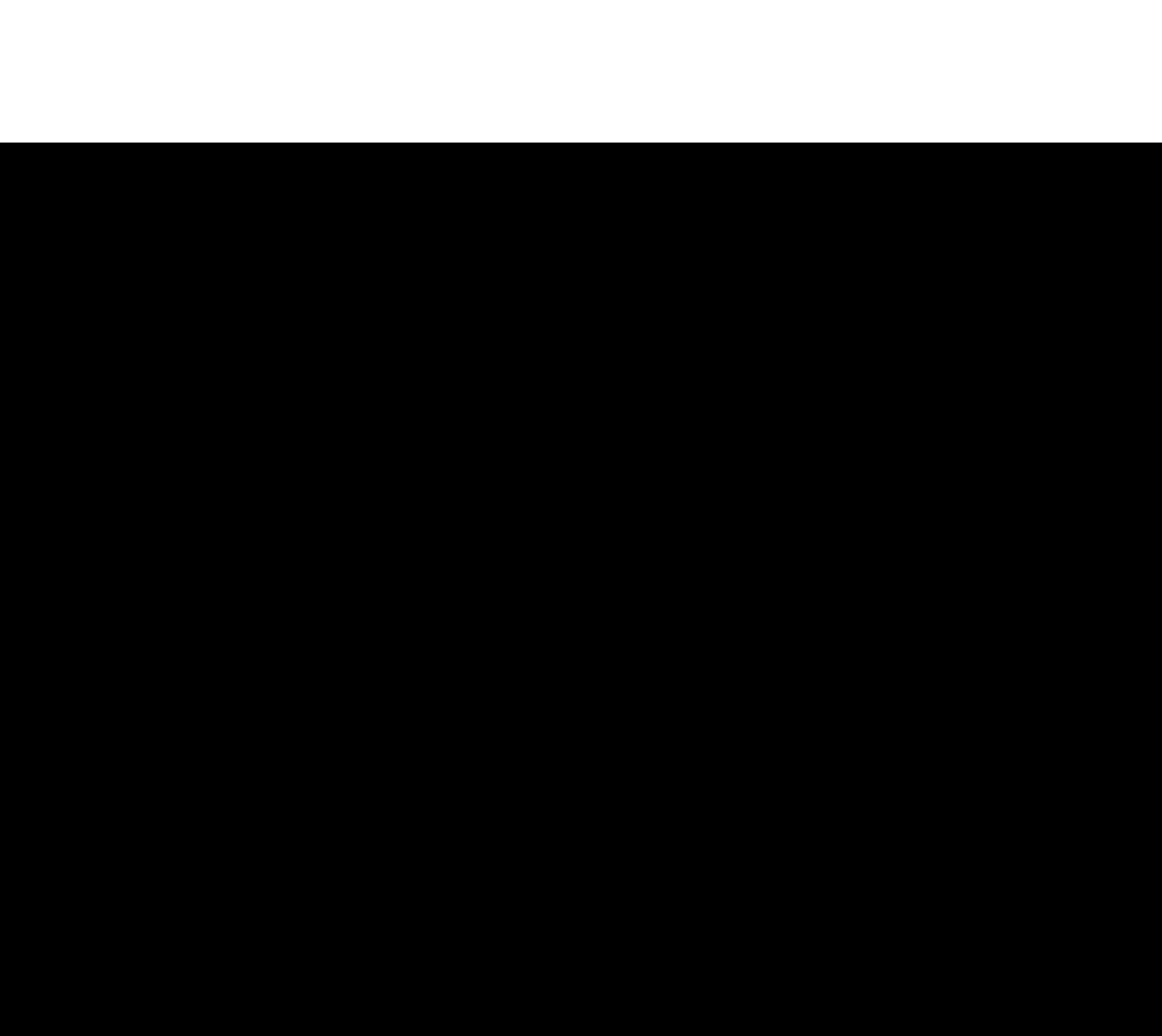What social media platforms are listed?
Please look at the screenshot and answer using one word or phrase.

Instagram, Facebook, Twitter, LinkedIn, YouTube, TikTok